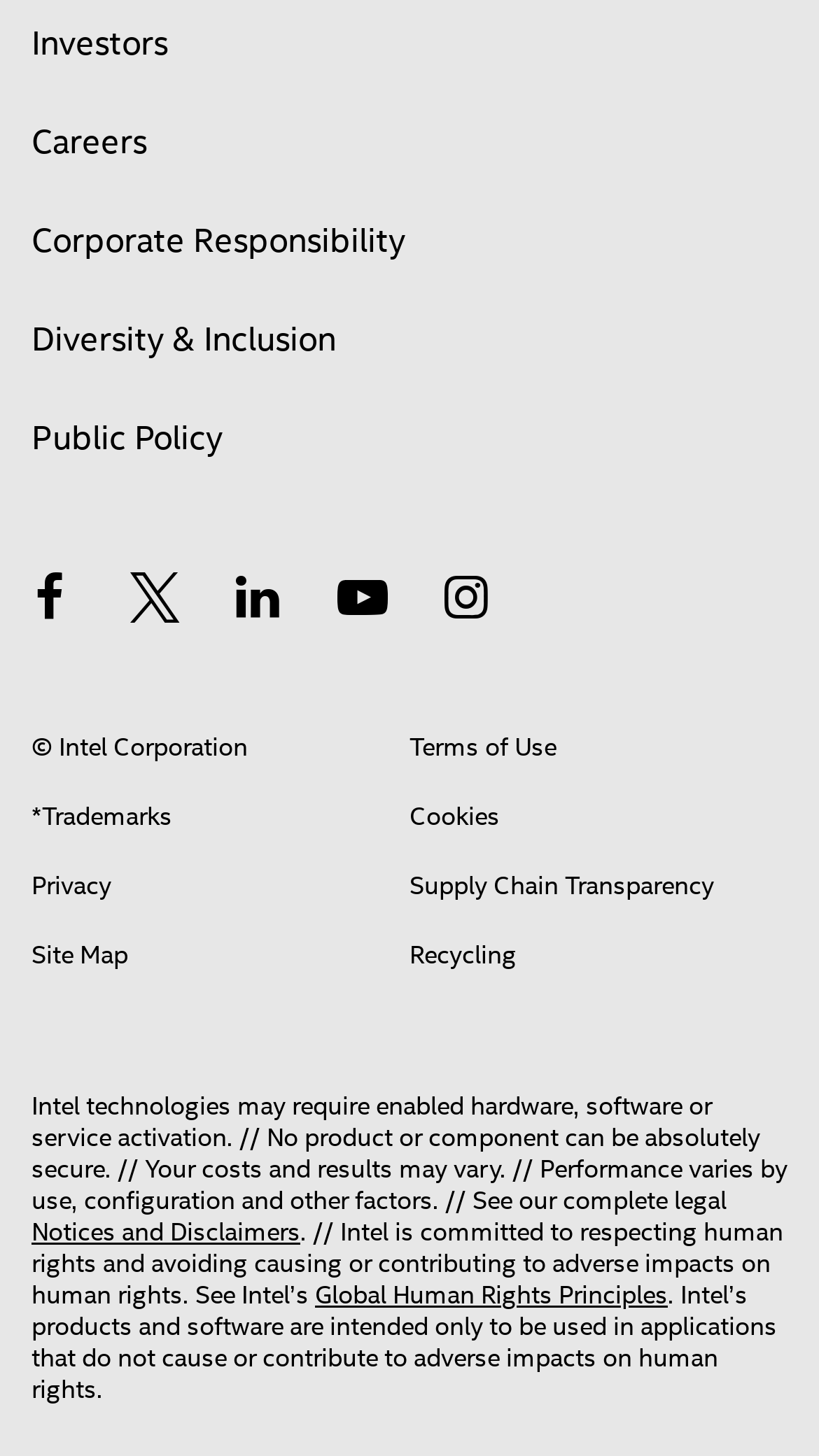Given the description of the UI element: "alizowghi", predict the bounding box coordinates in the form of [left, top, right, bottom], with each value being a float between 0 and 1.

None